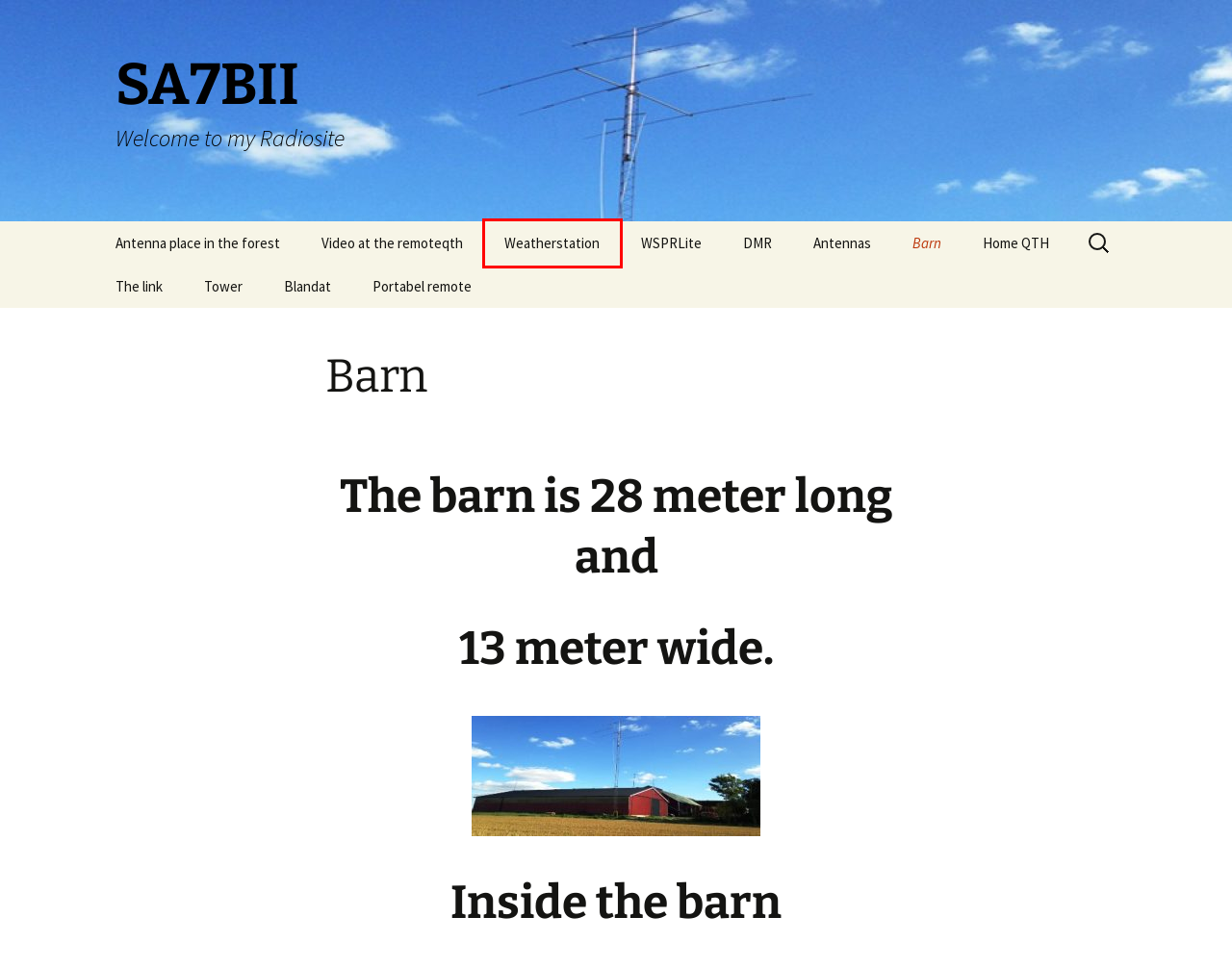After examining the screenshot of a webpage with a red bounding box, choose the most accurate webpage description that corresponds to the new page after clicking the element inside the red box. Here are the candidates:
A. Blandat | SA7BII
B. Weatherstation | SA7BII
C. DMR | SA7BII
D. The link | SA7BII
E. Home QTH | SA7BII
F. Portabel remote | SA7BII
G. WSPRLite | SA7BII
H. Video at the remoteqth | SA7BII

B